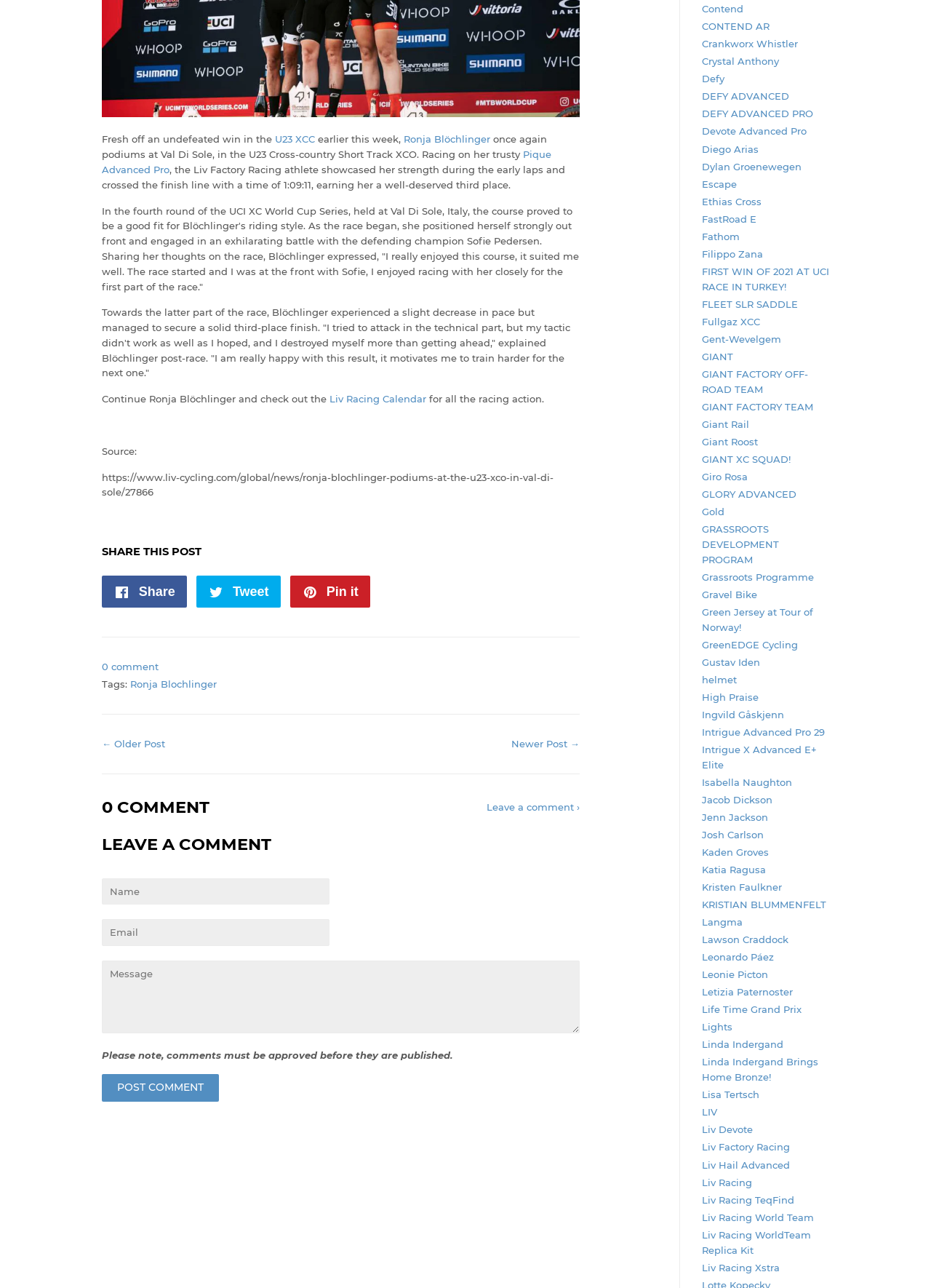Answer this question in one word or a short phrase: What is the name of the athlete mentioned in the article?

Ronja Blöchlinger